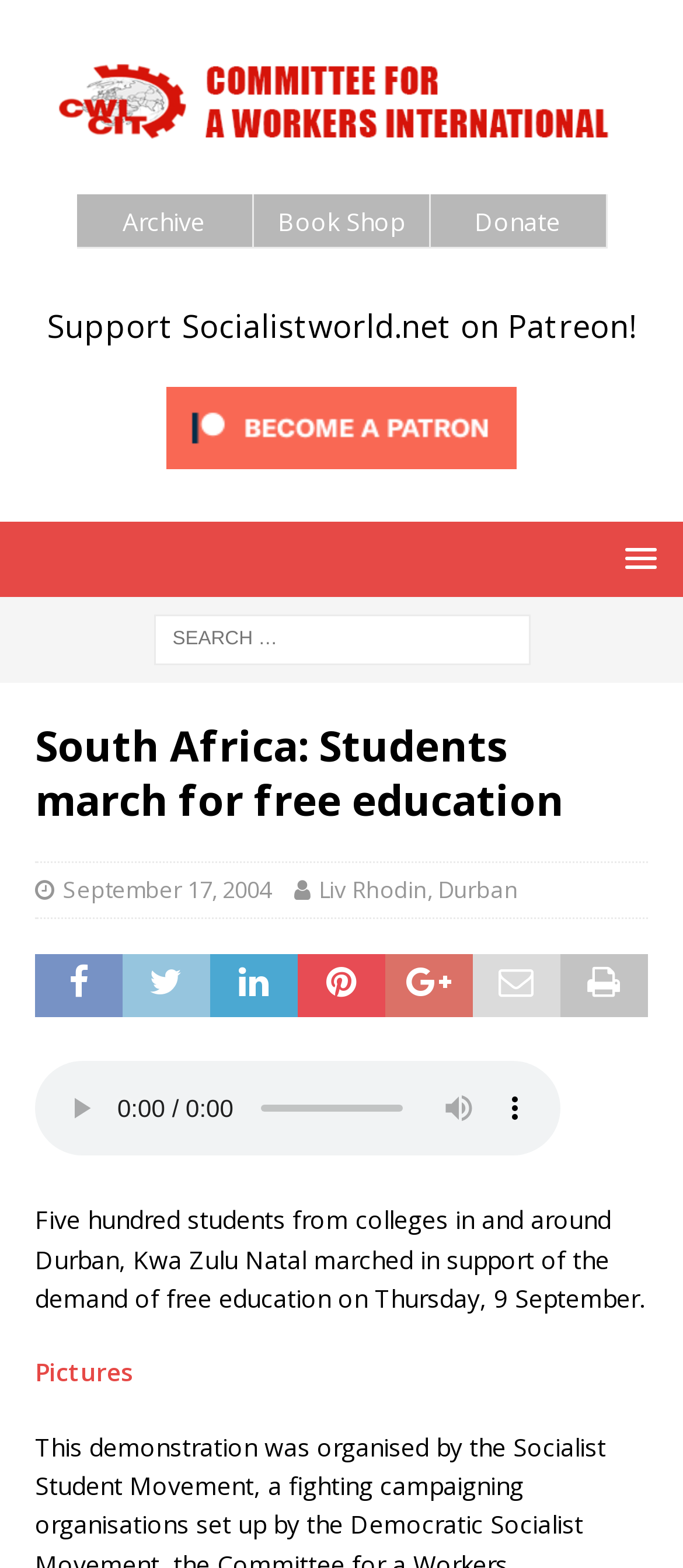Given the description of a UI element: "MENU", identify the bounding box coordinates of the matching element in the webpage screenshot.

[0.872, 0.338, 0.987, 0.373]